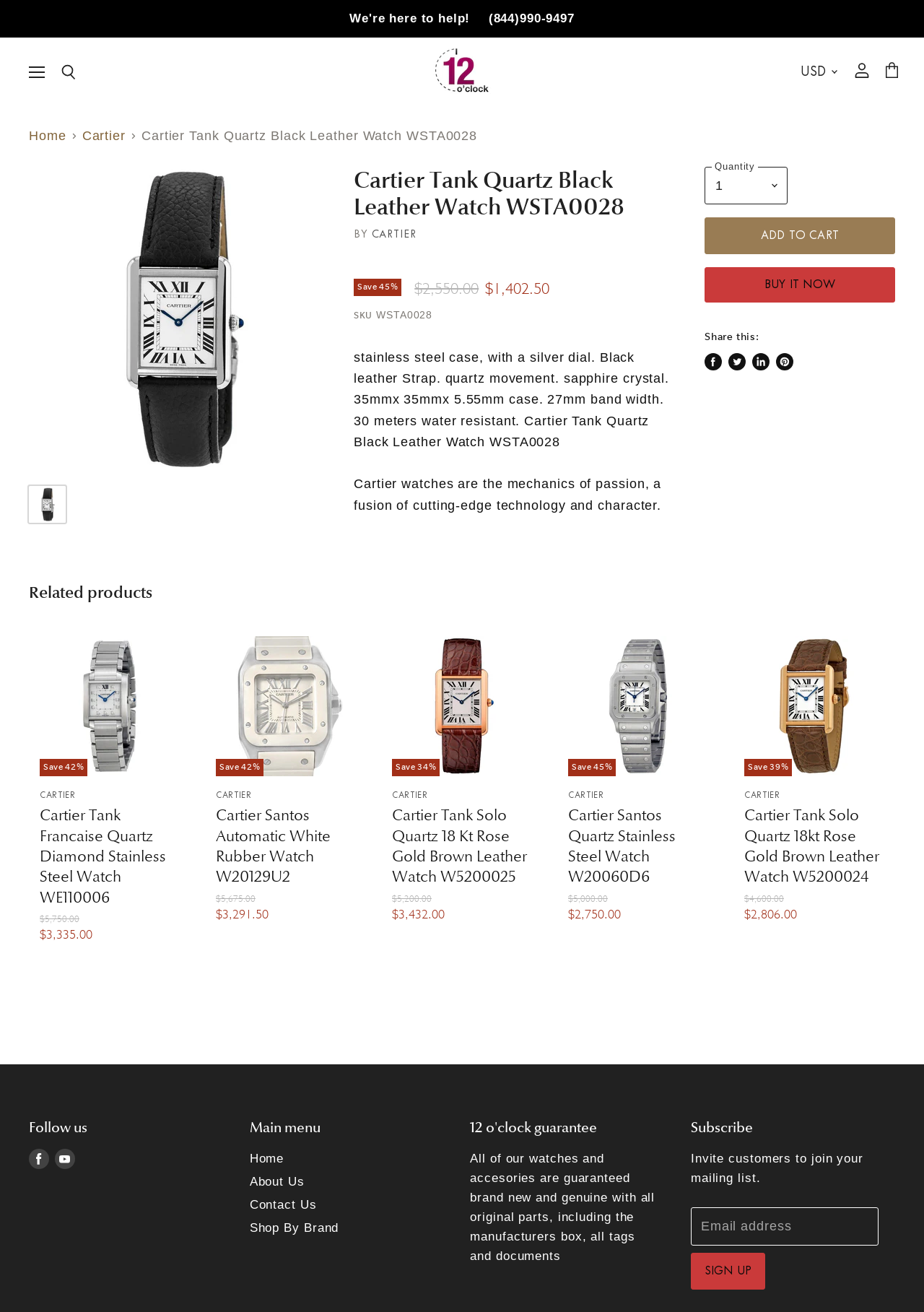How much water resistant is the watch?
Answer the question with a single word or phrase derived from the image.

30 meters